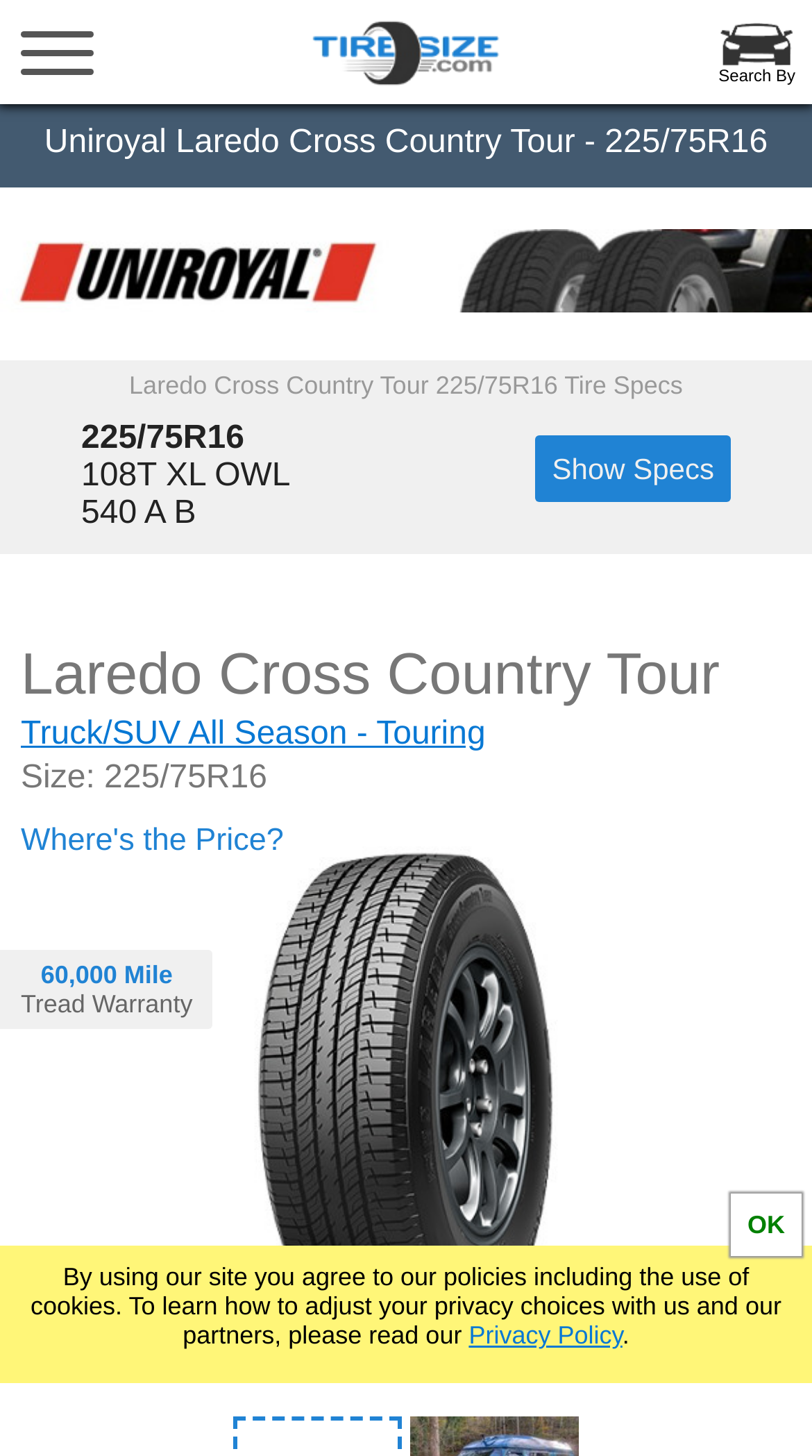What is the load index of Uniroyal Laredo Cross Country Tour?
Using the screenshot, give a one-word or short phrase answer.

108